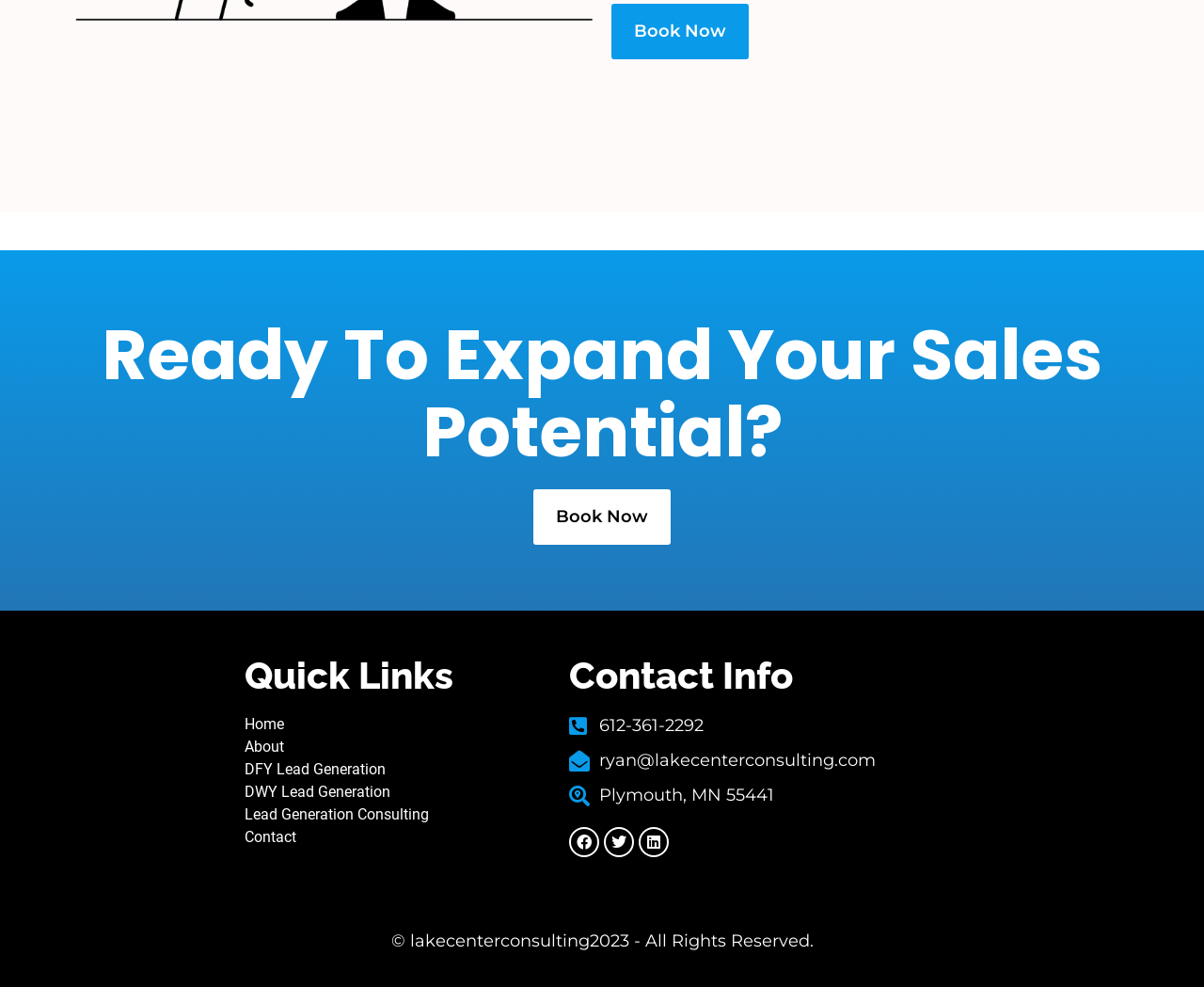Please respond to the question using a single word or phrase:
What is the company's email address?

ryan@lakecenterconsulting.com